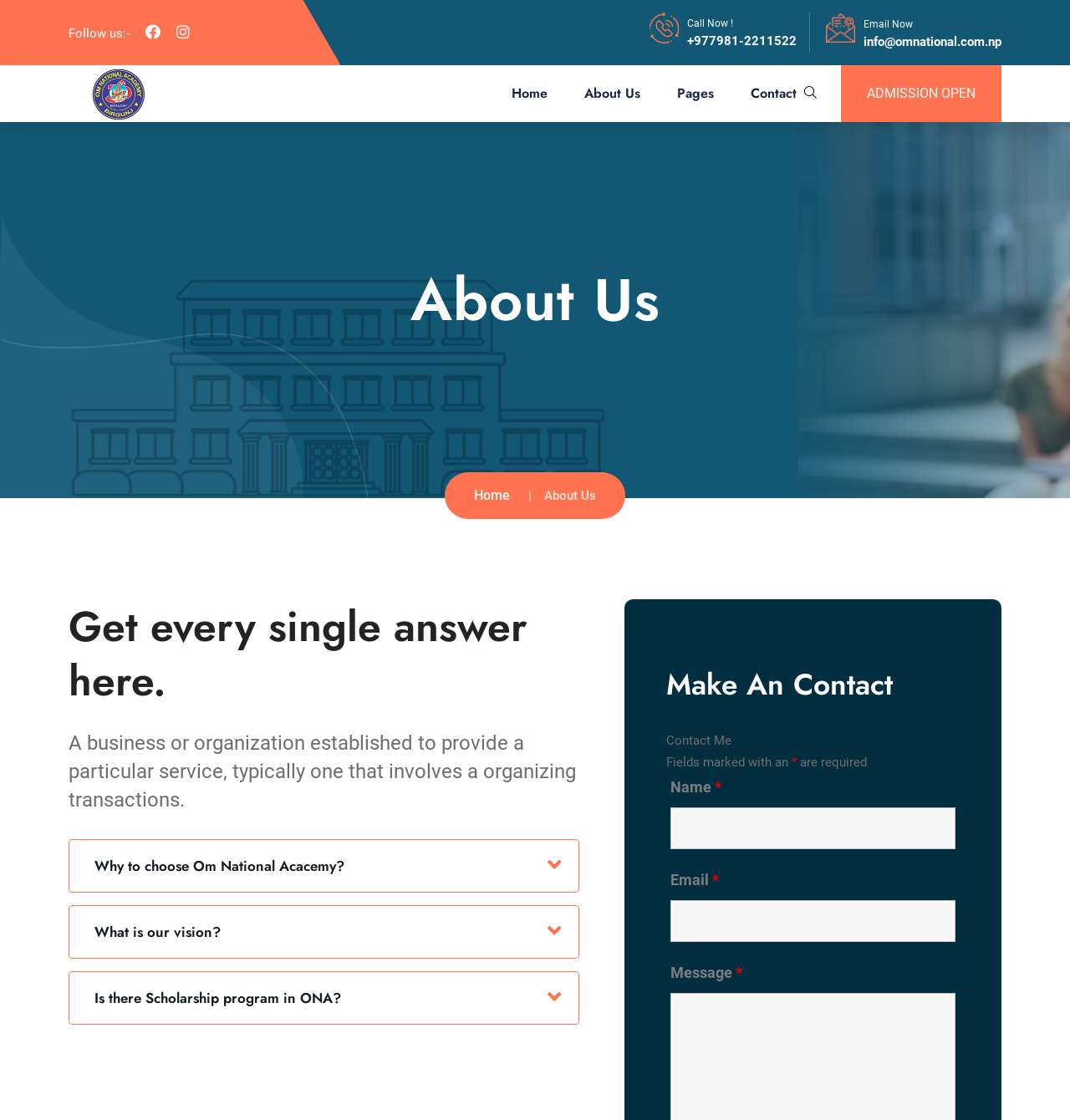Determine the bounding box coordinates of the area to click in order to meet this instruction: "Call Now!".

[0.642, 0.016, 0.685, 0.026]